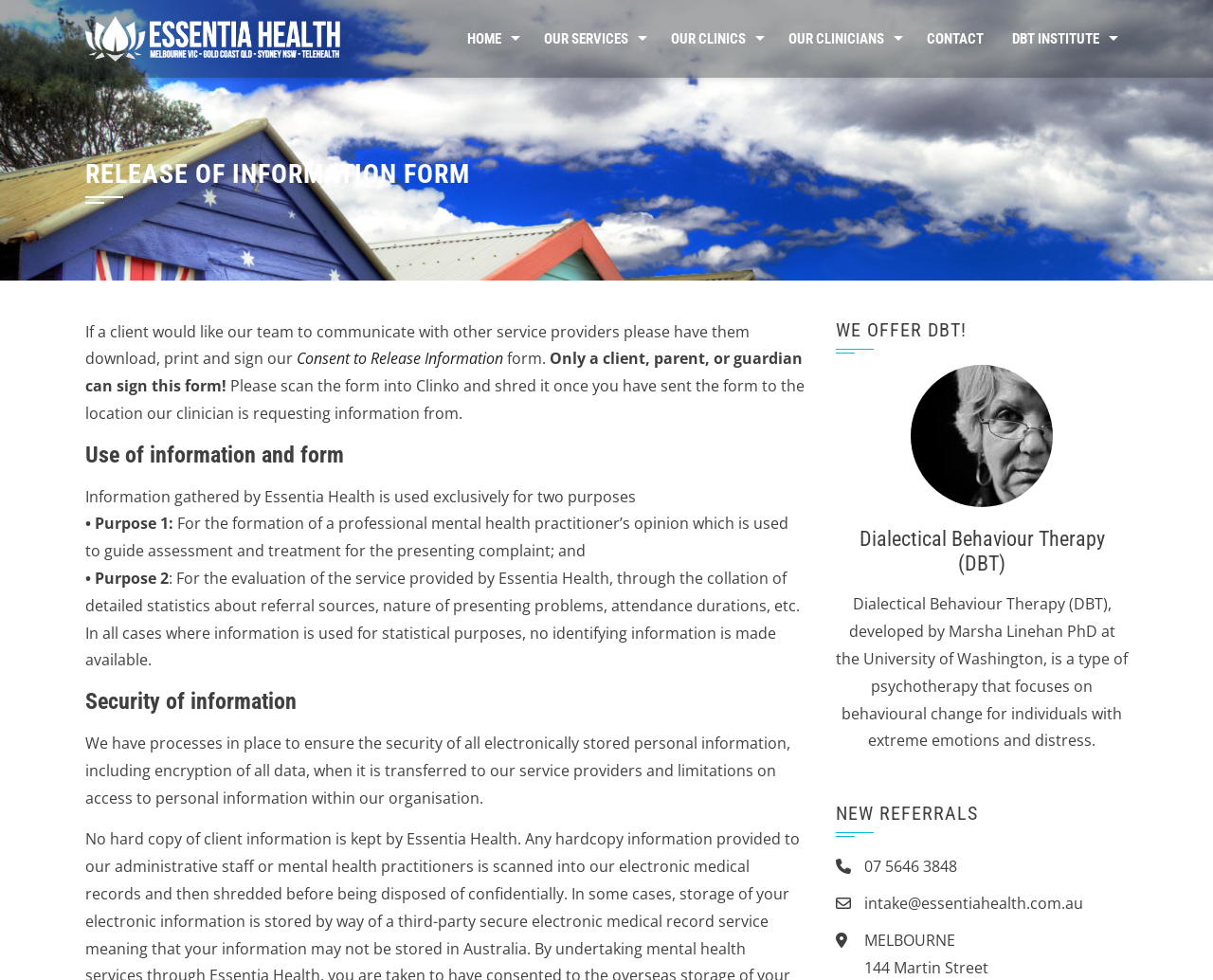From the given element description: "Solutions", find the bounding box for the UI element. Provide the coordinates as four float numbers between 0 and 1, in the order [left, top, right, bottom].

None